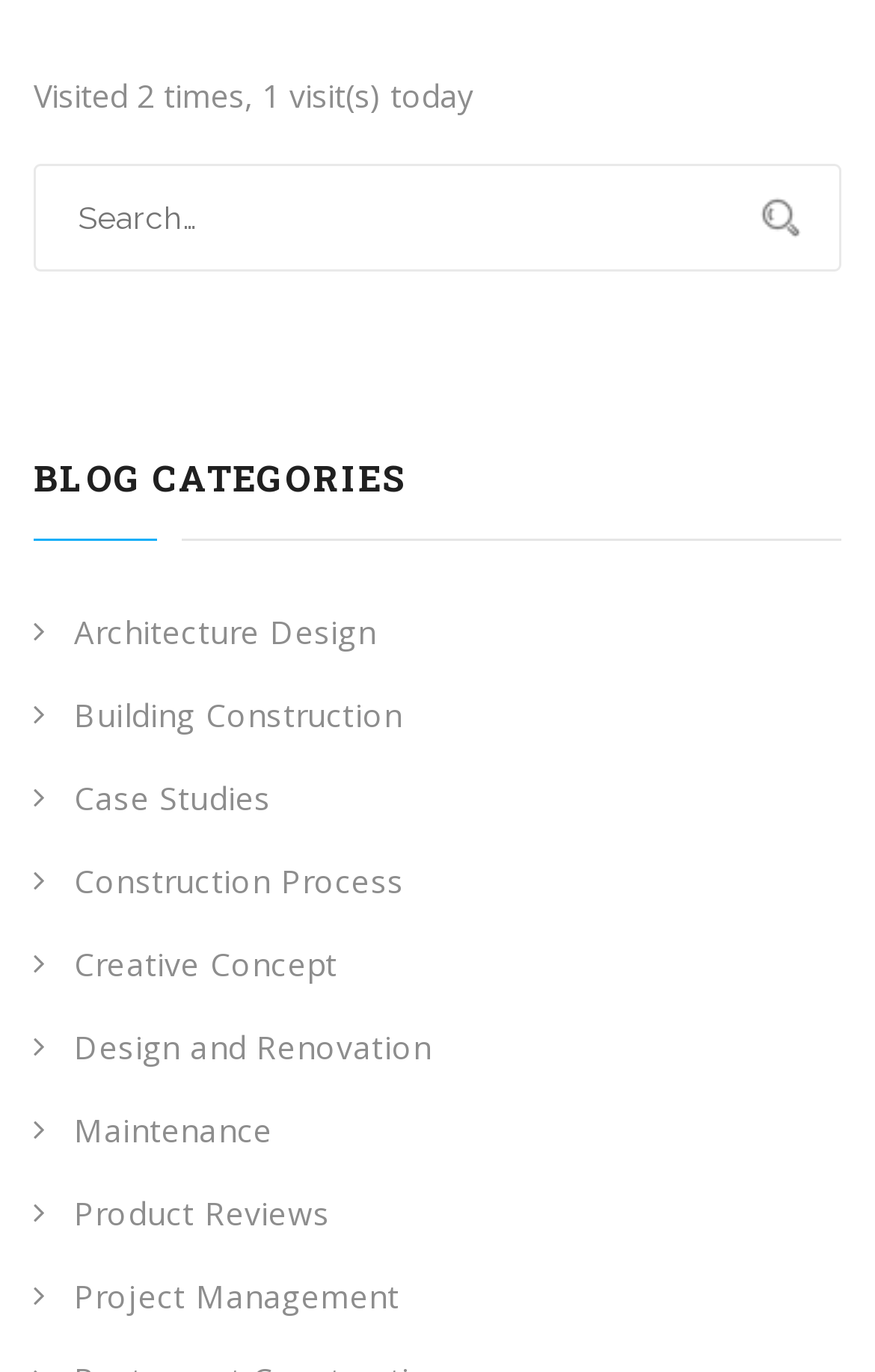Provide your answer in a single word or phrase: 
What is the purpose of the textbox?

Search